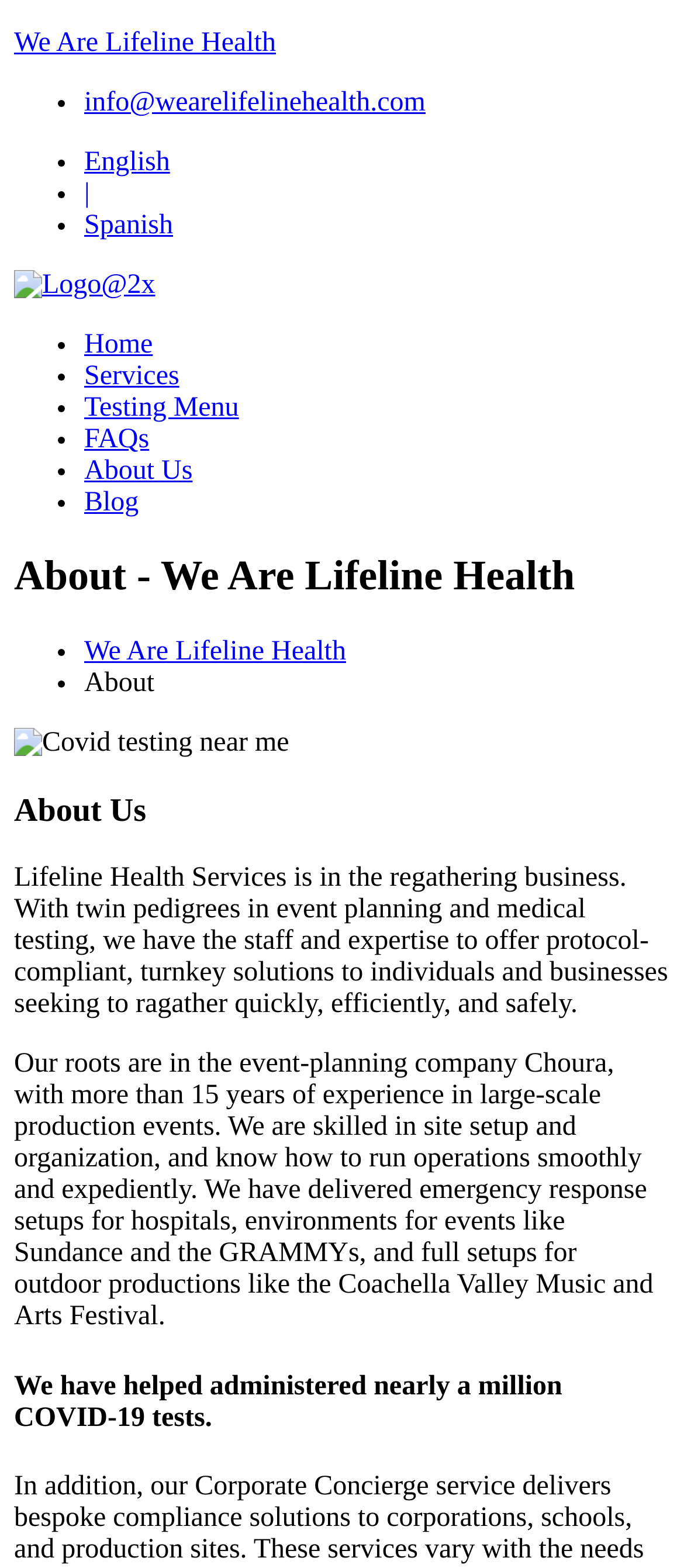Please determine the bounding box coordinates of the element to click in order to execute the following instruction: "Click the 'About Us' link". The coordinates should be four float numbers between 0 and 1, specified as [left, top, right, bottom].

[0.123, 0.291, 0.281, 0.31]